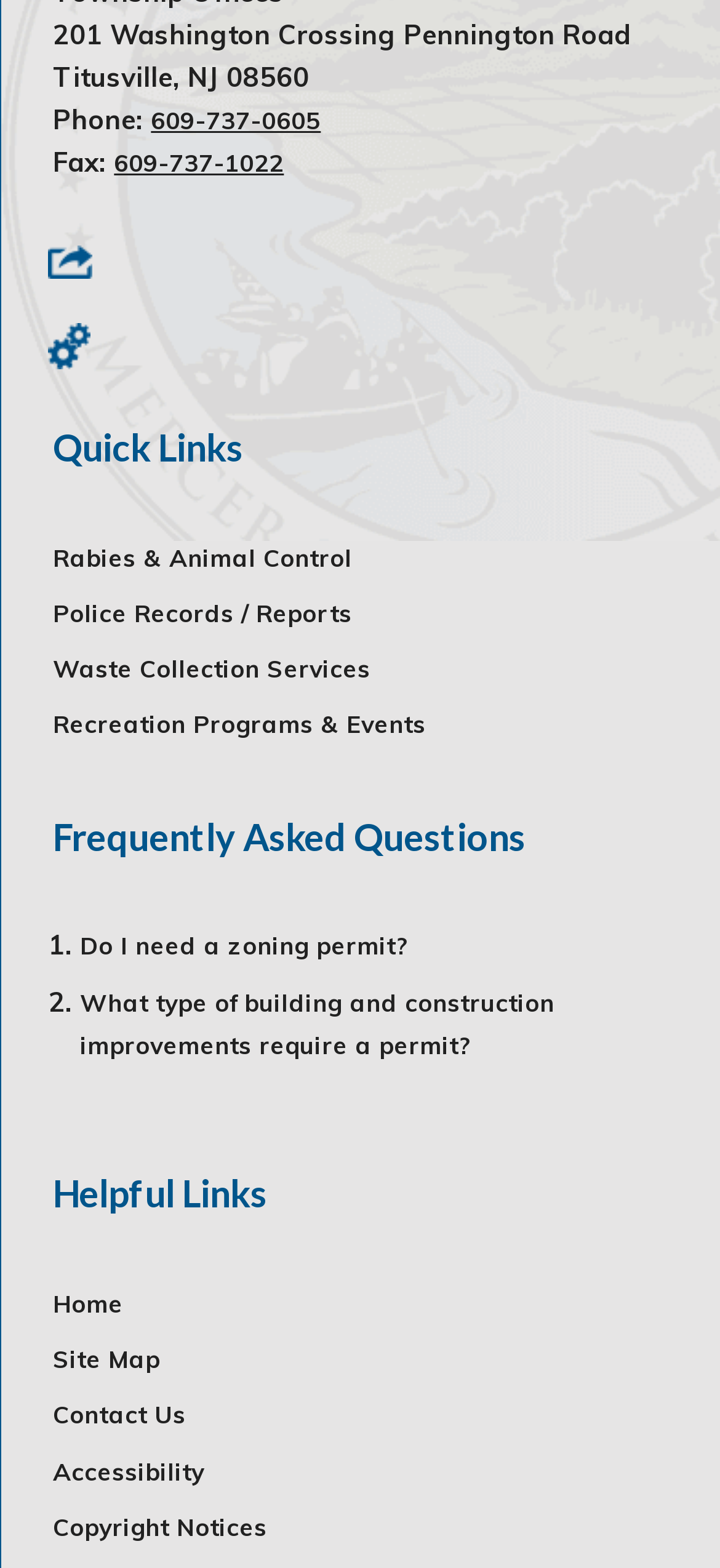What is the address of the location?
By examining the image, provide a one-word or phrase answer.

201 Washington Crossing Pennington Road